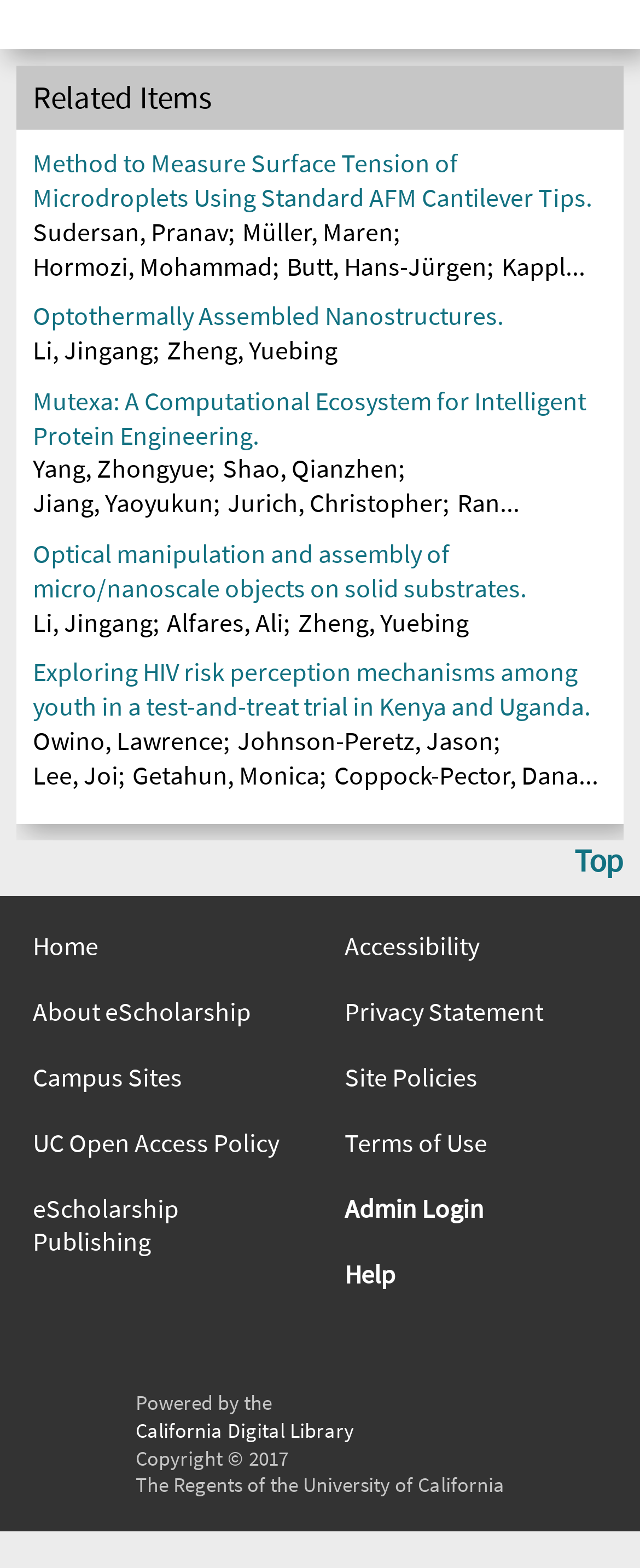Locate the bounding box coordinates of the clickable element to fulfill the following instruction: "Click on 'Help'". Provide the coordinates as four float numbers between 0 and 1 in the format [left, top, right, bottom].

[0.538, 0.802, 0.949, 0.823]